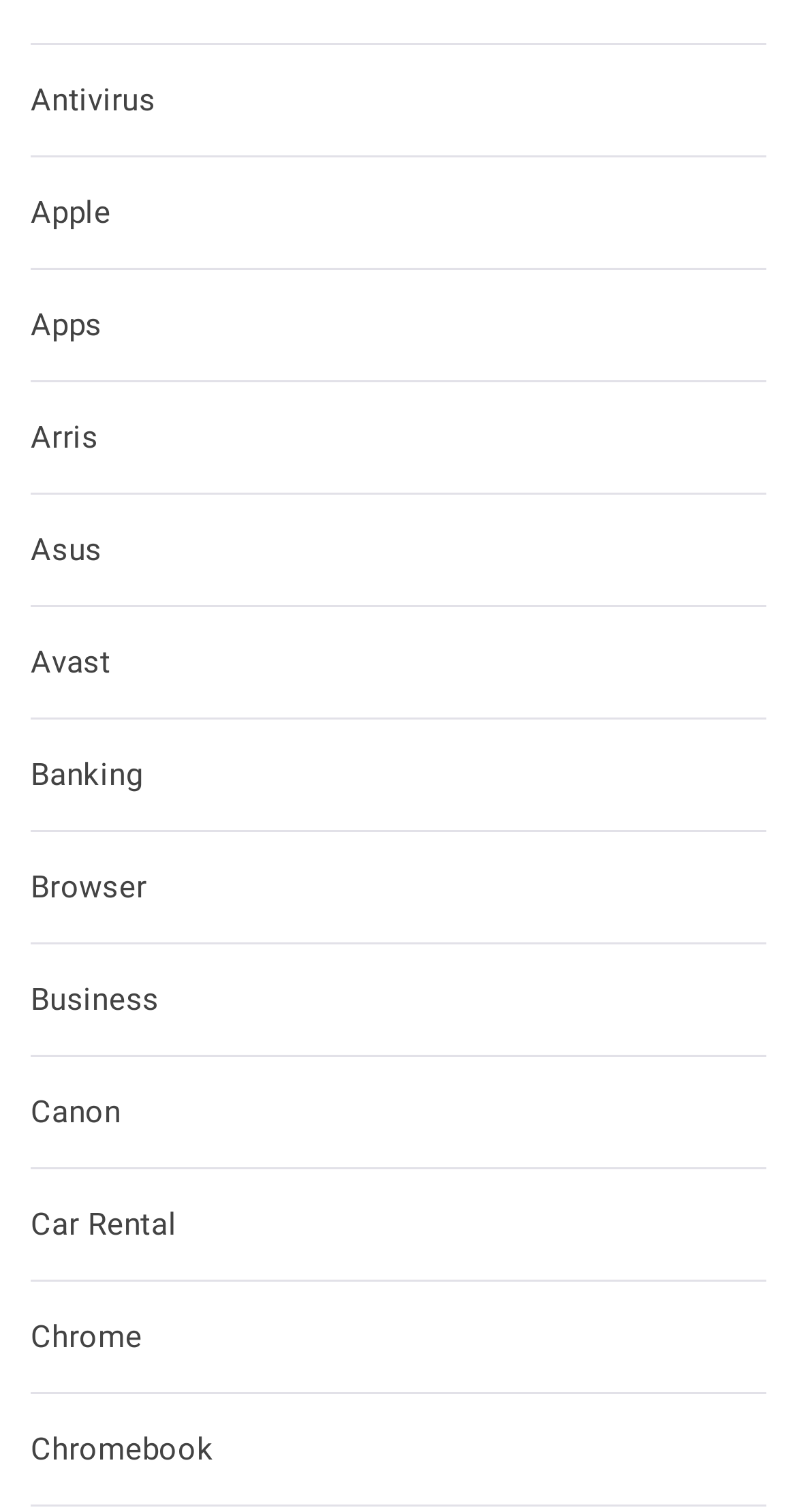Please identify the bounding box coordinates for the region that you need to click to follow this instruction: "Go to Asus".

[0.038, 0.352, 0.128, 0.376]